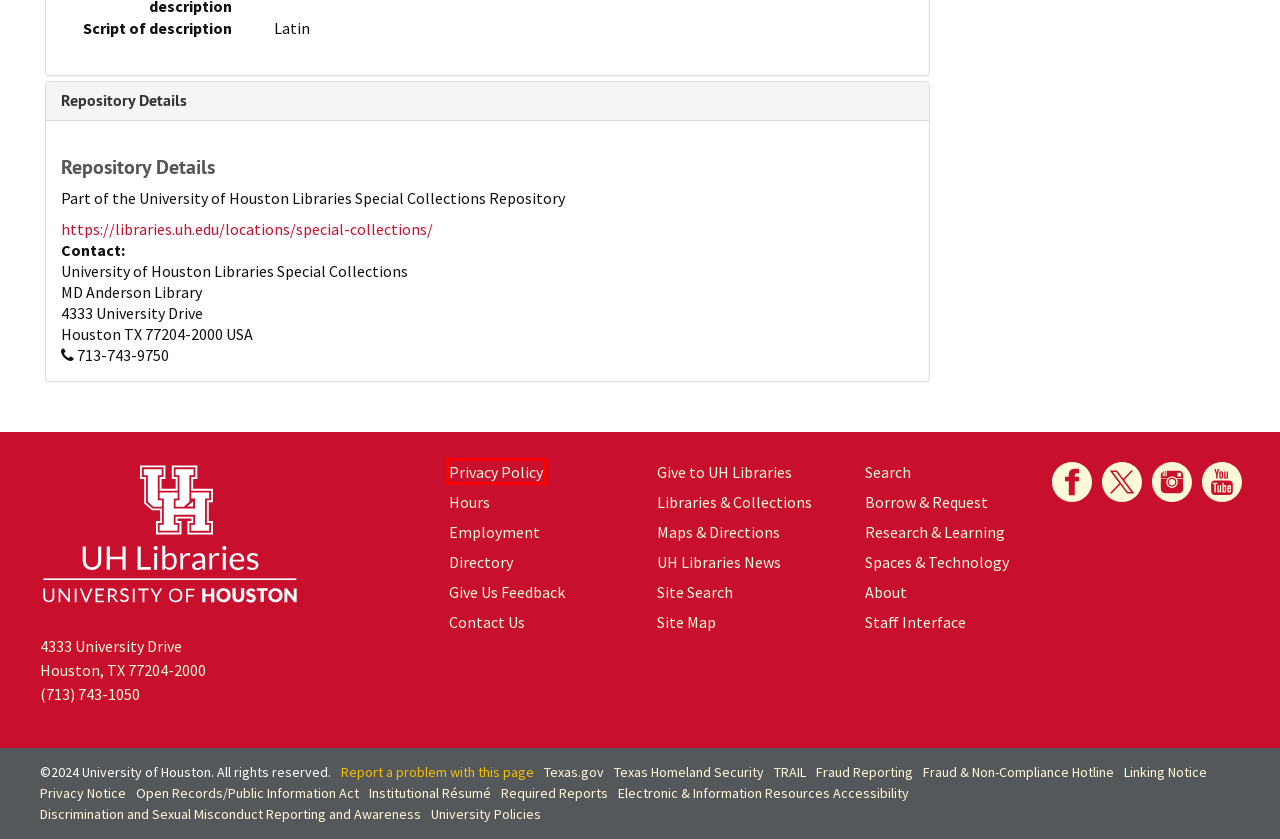Analyze the screenshot of a webpage with a red bounding box and select the webpage description that most accurately describes the new page resulting from clicking the element inside the red box. Here are the candidates:
A. Special Collections
B. Search |  University of Houston Libraries
C. Privacy Policy |  University of Houston Libraries
D. Public Information Act - University of Houston System
E. About |  University of Houston Libraries
F. Employment |  University of Houston Libraries
G. All Library Staff | UH Libraries
H. Research & Learning |  University of Houston Libraries

C